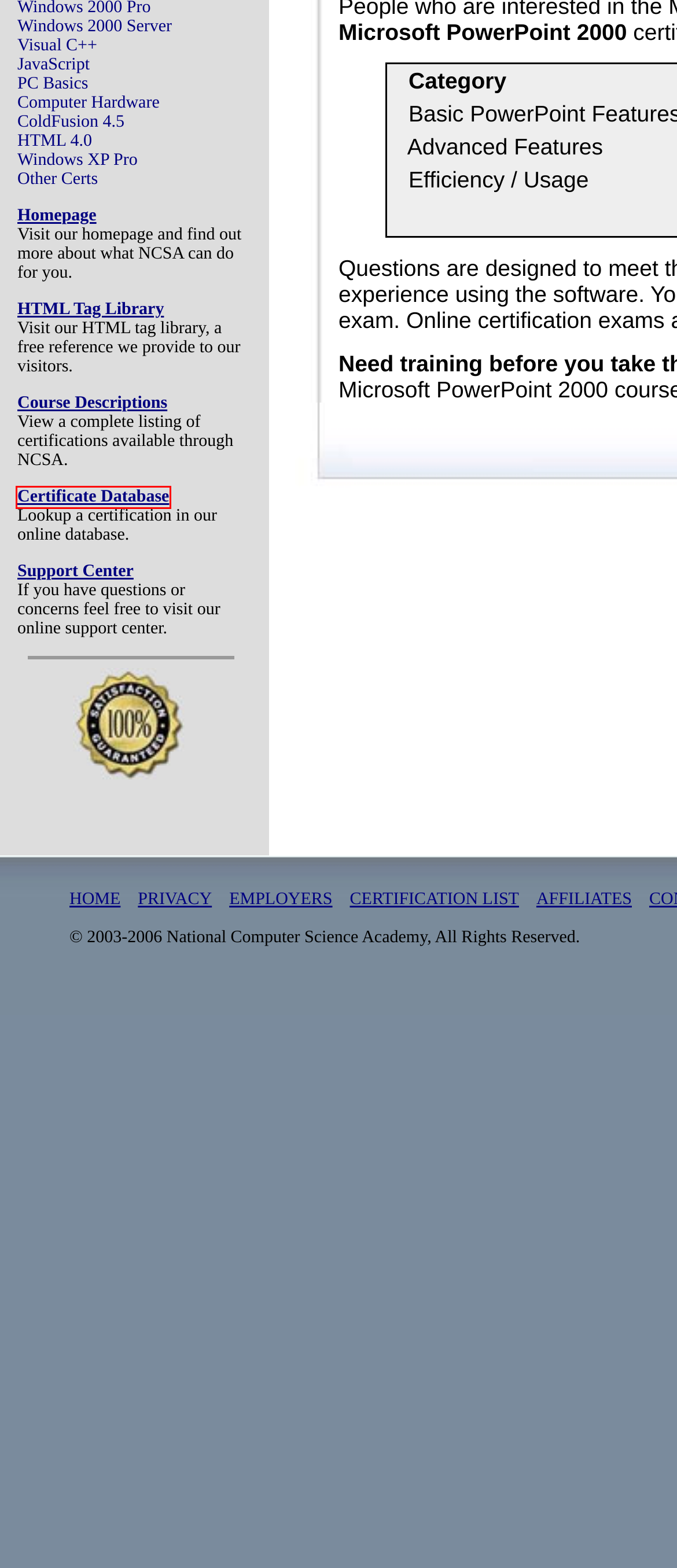Examine the screenshot of a webpage with a red bounding box around an element. Then, select the webpage description that best represents the new page after clicking the highlighted element. Here are the descriptions:
A. Employee Testing And Assessment From NCSA
B. National Computer Science Academy (NCSA) - Contact Us
C. HTML Tag Library - Index
D. Computer Training Courses From NCSA
E. NCSA Certification Lookup
F. NCSA Online Certification List
G. National Computer Science Academy (NCSA) - Privacy Policy
H. Online Certification Exams From NCSA

E